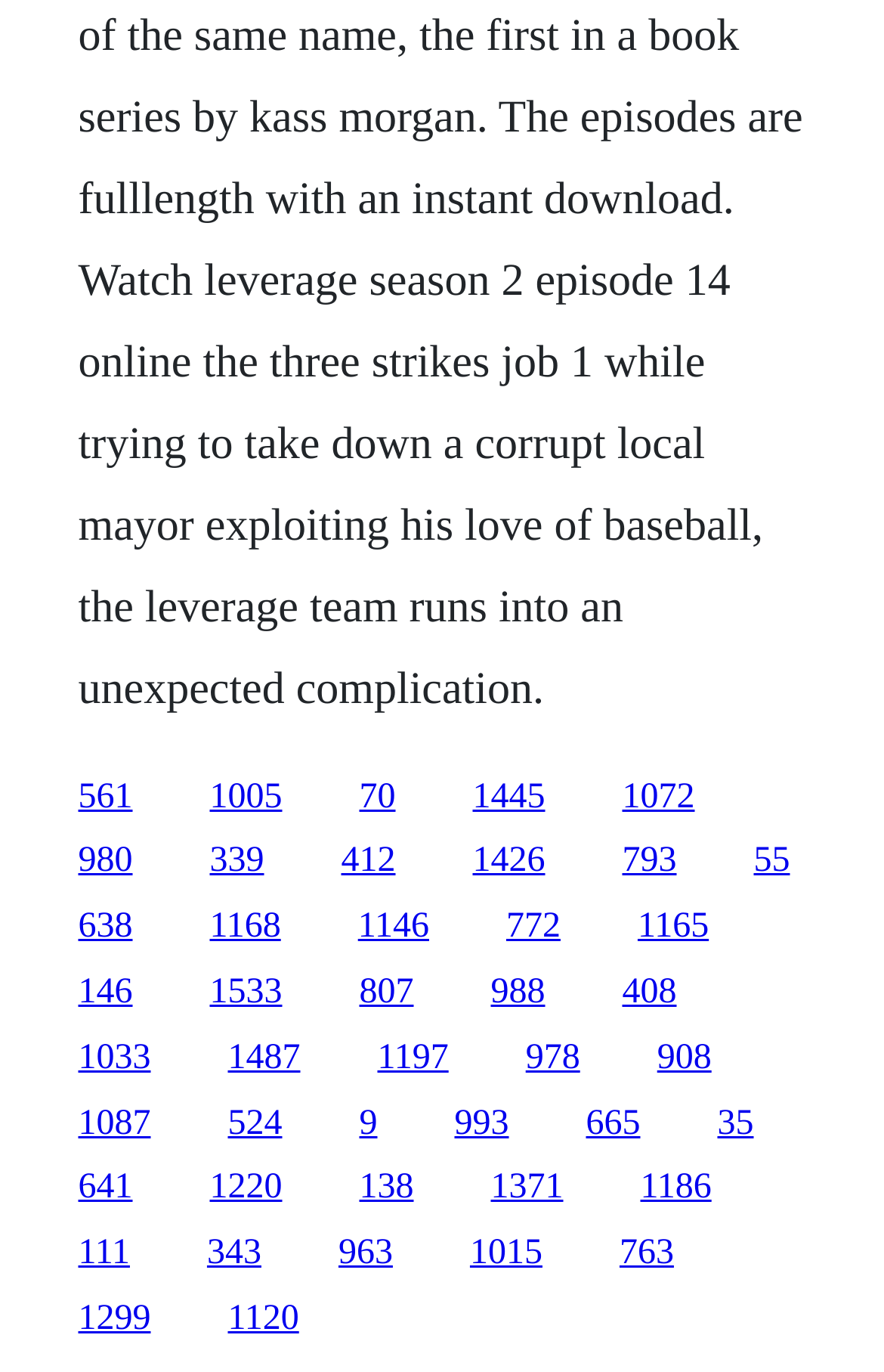How many links have a y1 coordinate greater than 0.8?
Based on the image, provide your answer in one word or phrase.

4